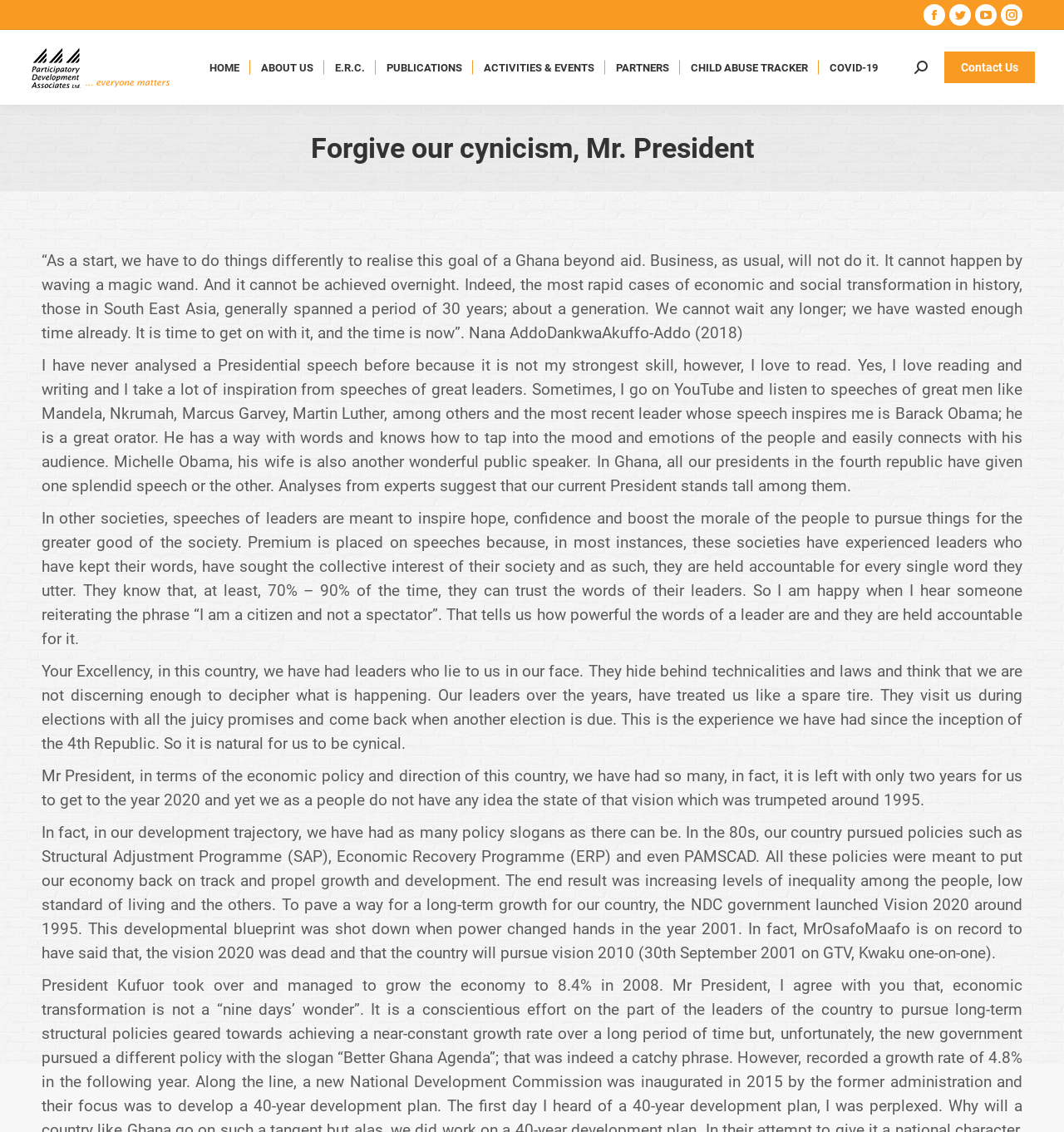Pinpoint the bounding box coordinates of the clickable element to carry out the following instruction: "Contact Us."

[0.888, 0.046, 0.973, 0.073]